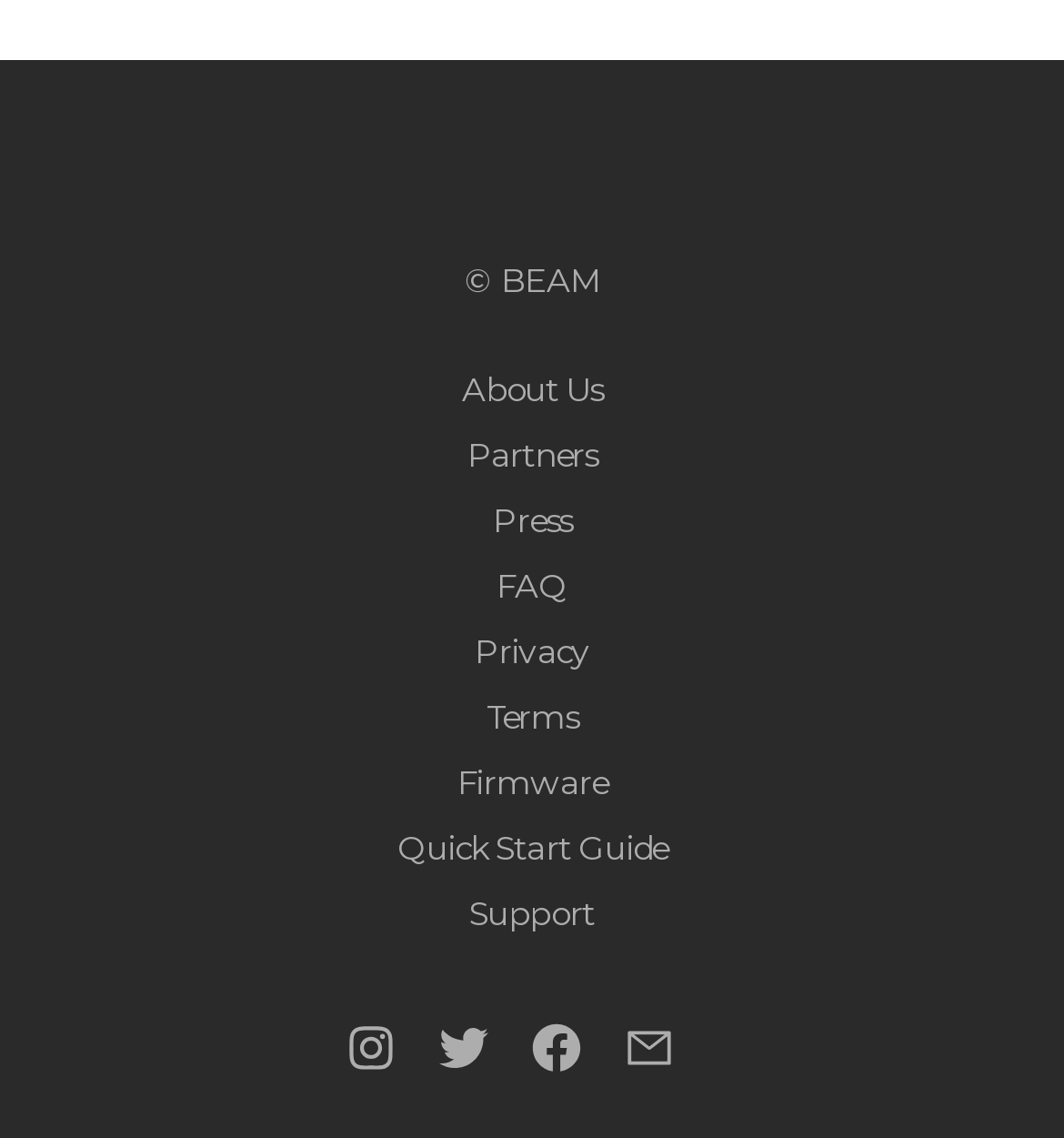Find the bounding box coordinates for the area you need to click to carry out the instruction: "Read FAQ". The coordinates should be four float numbers between 0 and 1, indicated as [left, top, right, bottom].

[0.467, 0.496, 0.533, 0.535]